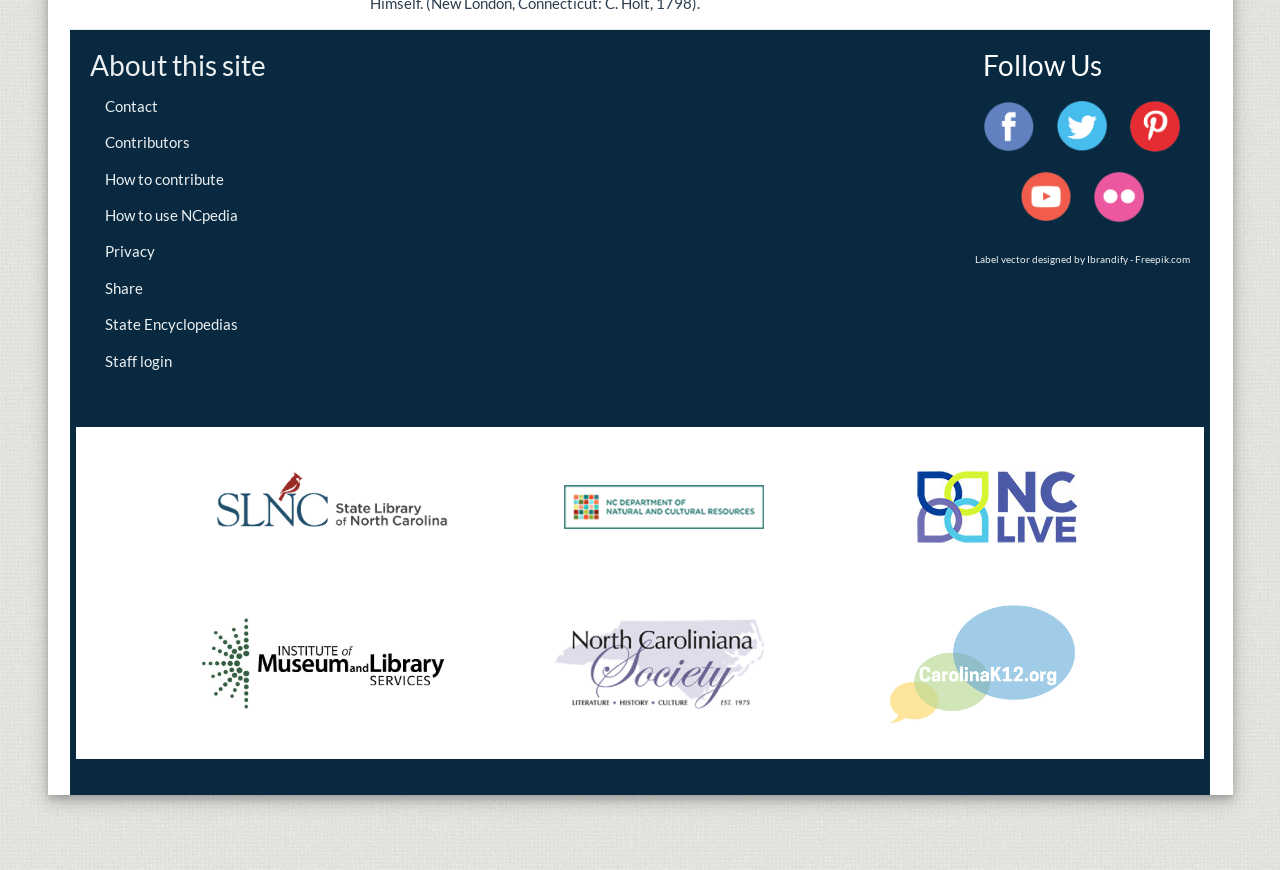Use a single word or phrase to answer the following:
What is the title of the first heading?

About this site